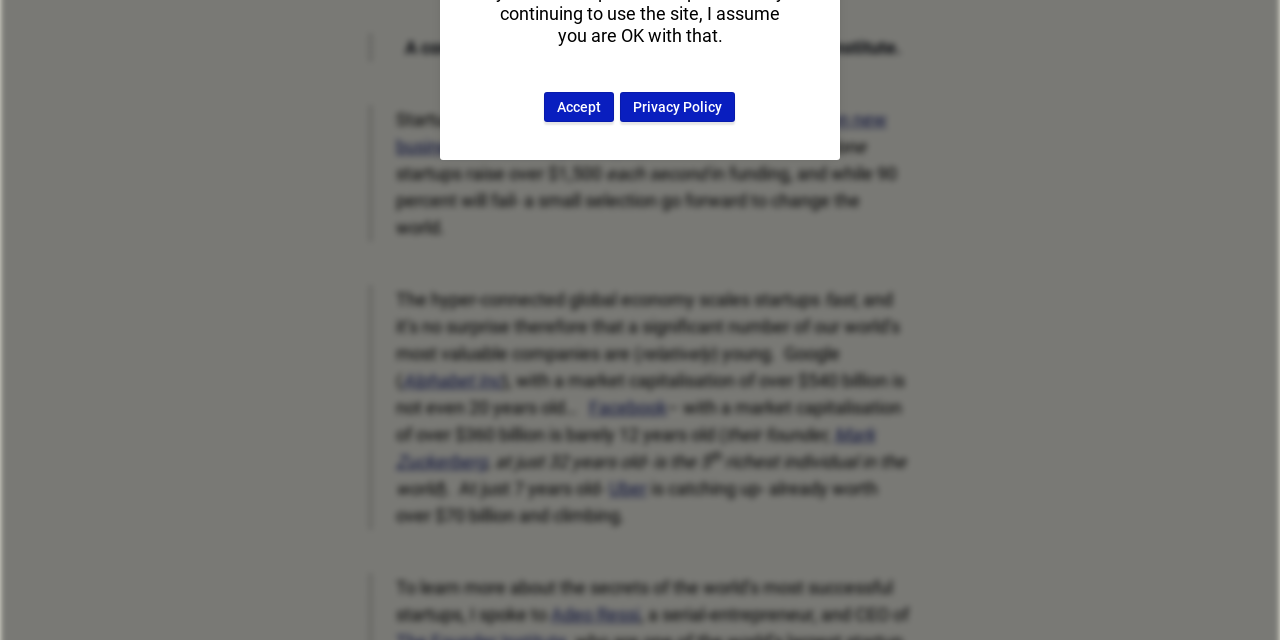Determine the bounding box coordinates (top-left x, top-left y, bottom-right x, bottom-right y) of the UI element described in the following text: Adeo Ressi

[0.43, 0.943, 0.5, 0.976]